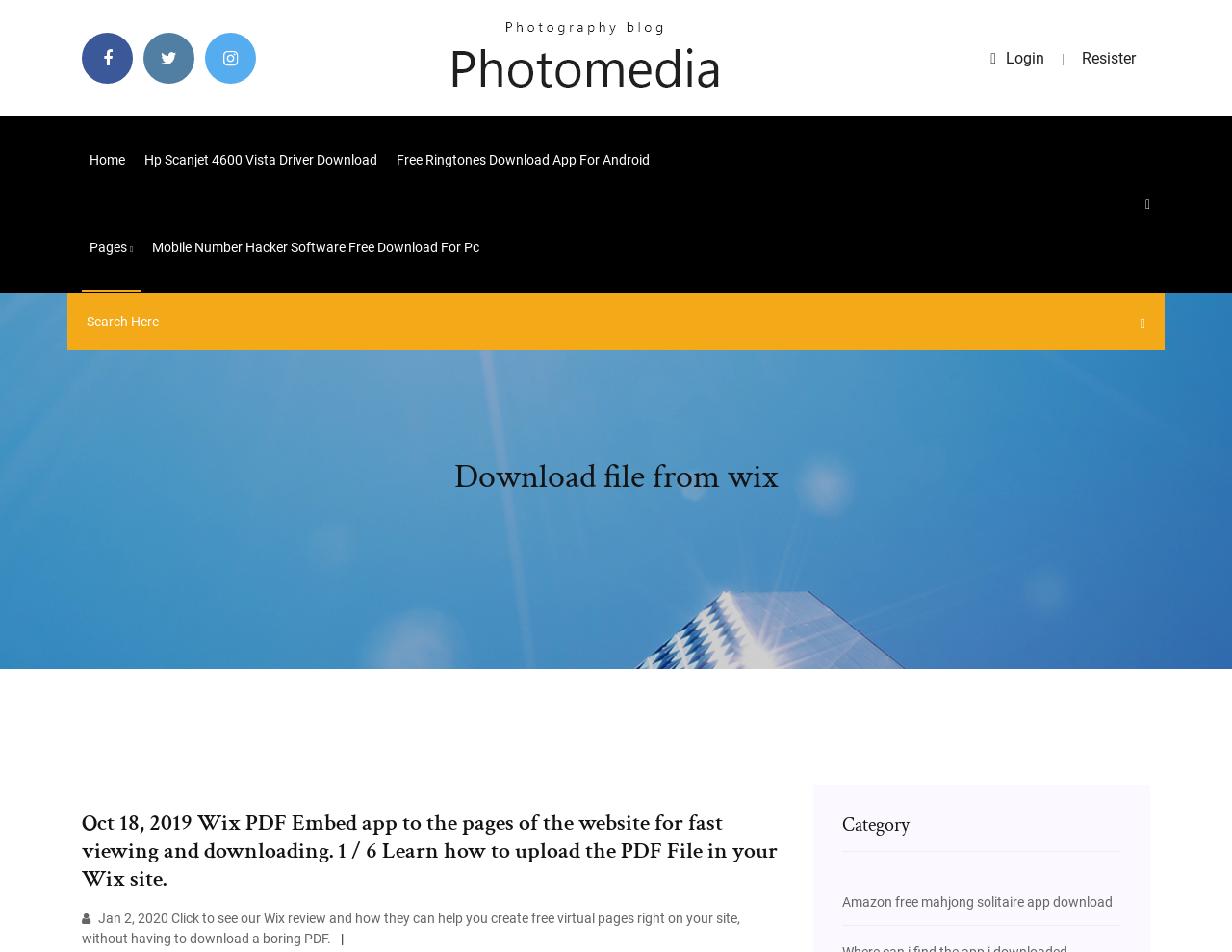Please identify the bounding box coordinates of the element's region that needs to be clicked to fulfill the following instruction: "Download the Hp Scanjet 4600 Vista Driver". The bounding box coordinates should consist of four float numbers between 0 and 1, i.e., [left, top, right, bottom].

[0.111, 0.122, 0.312, 0.214]